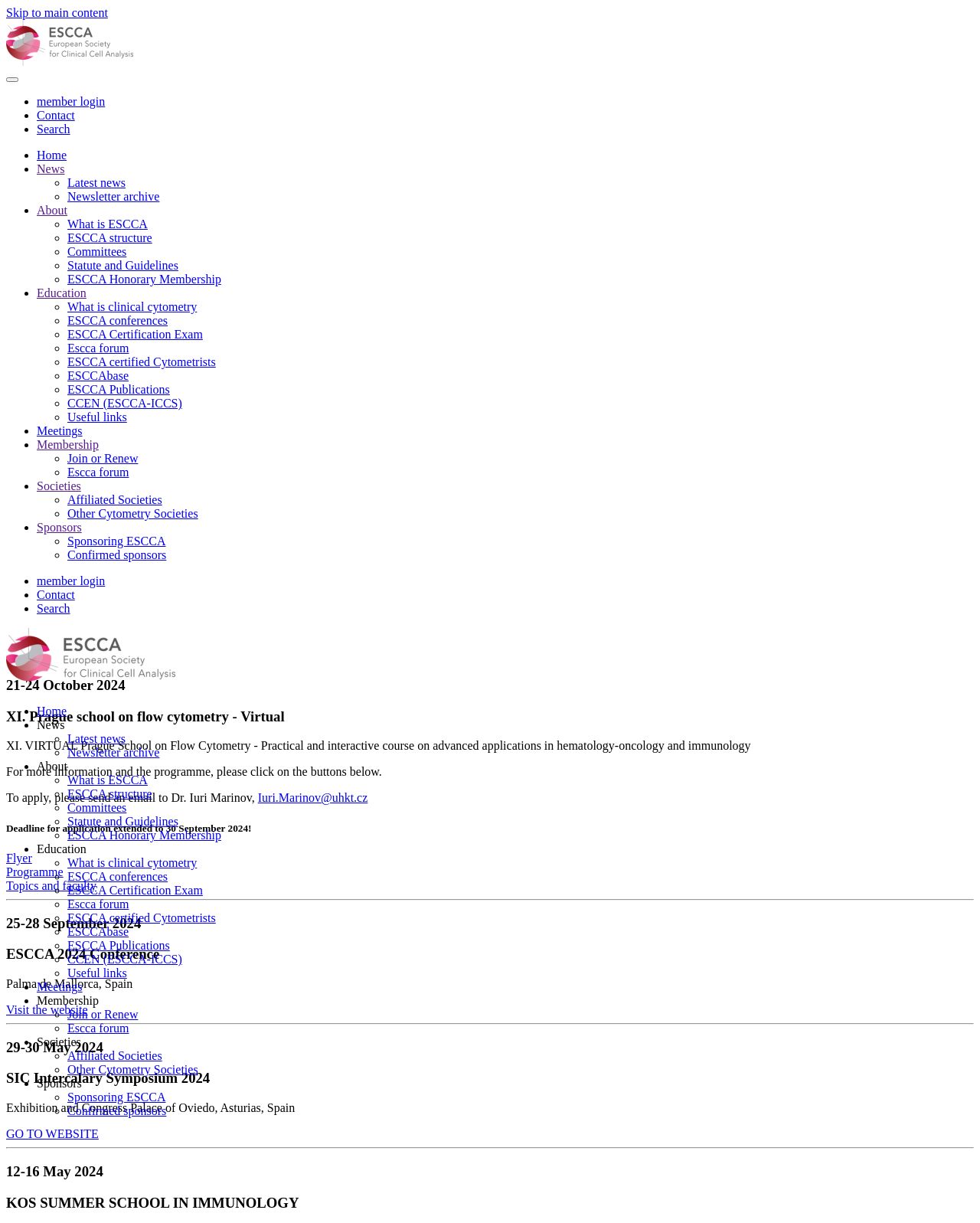Determine the bounding box coordinates for the area that should be clicked to carry out the following instruction: "Click the MENU button".

None